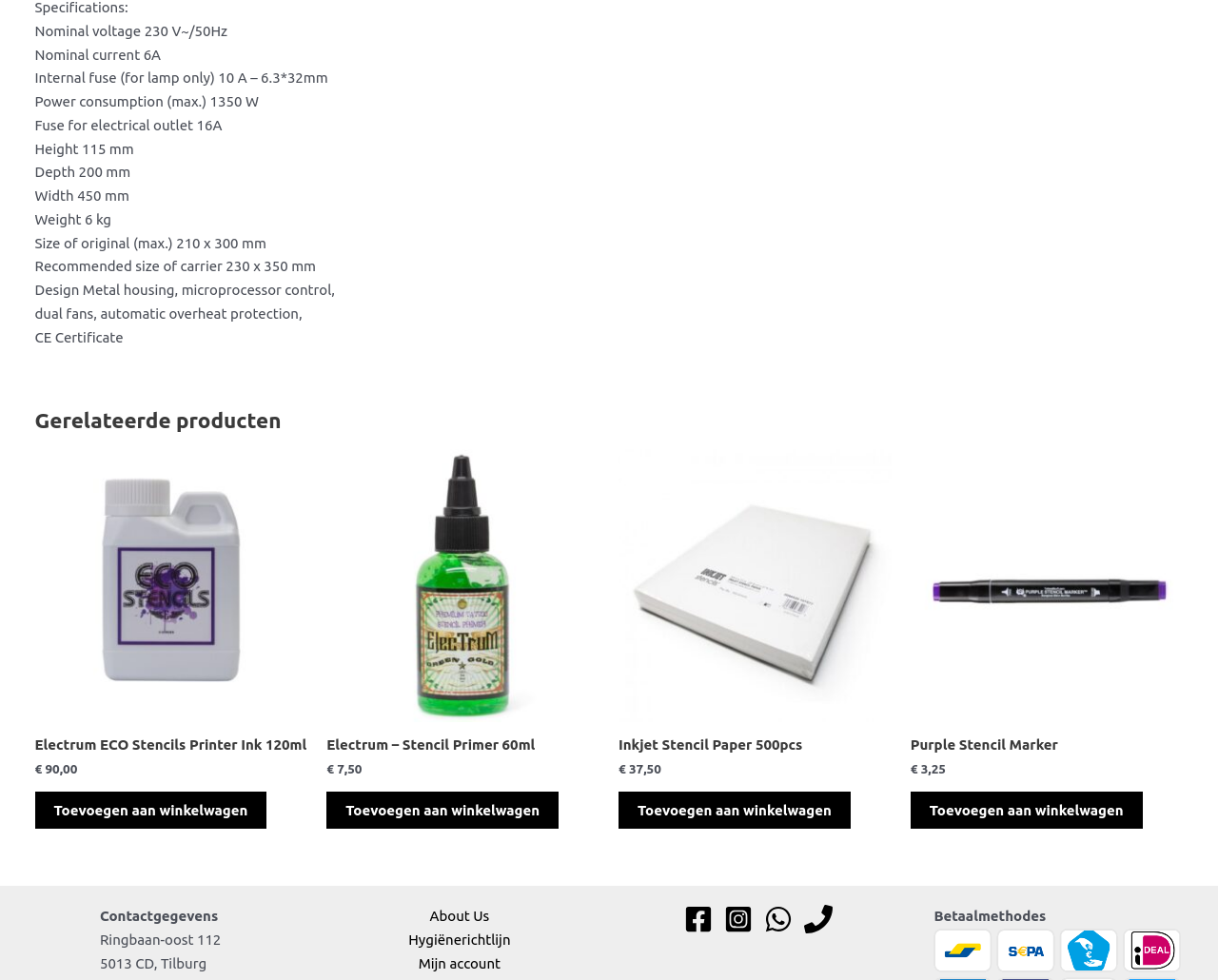Give the bounding box coordinates for the element described by: "aria-label="Phone"".

[0.66, 0.924, 0.684, 0.953]